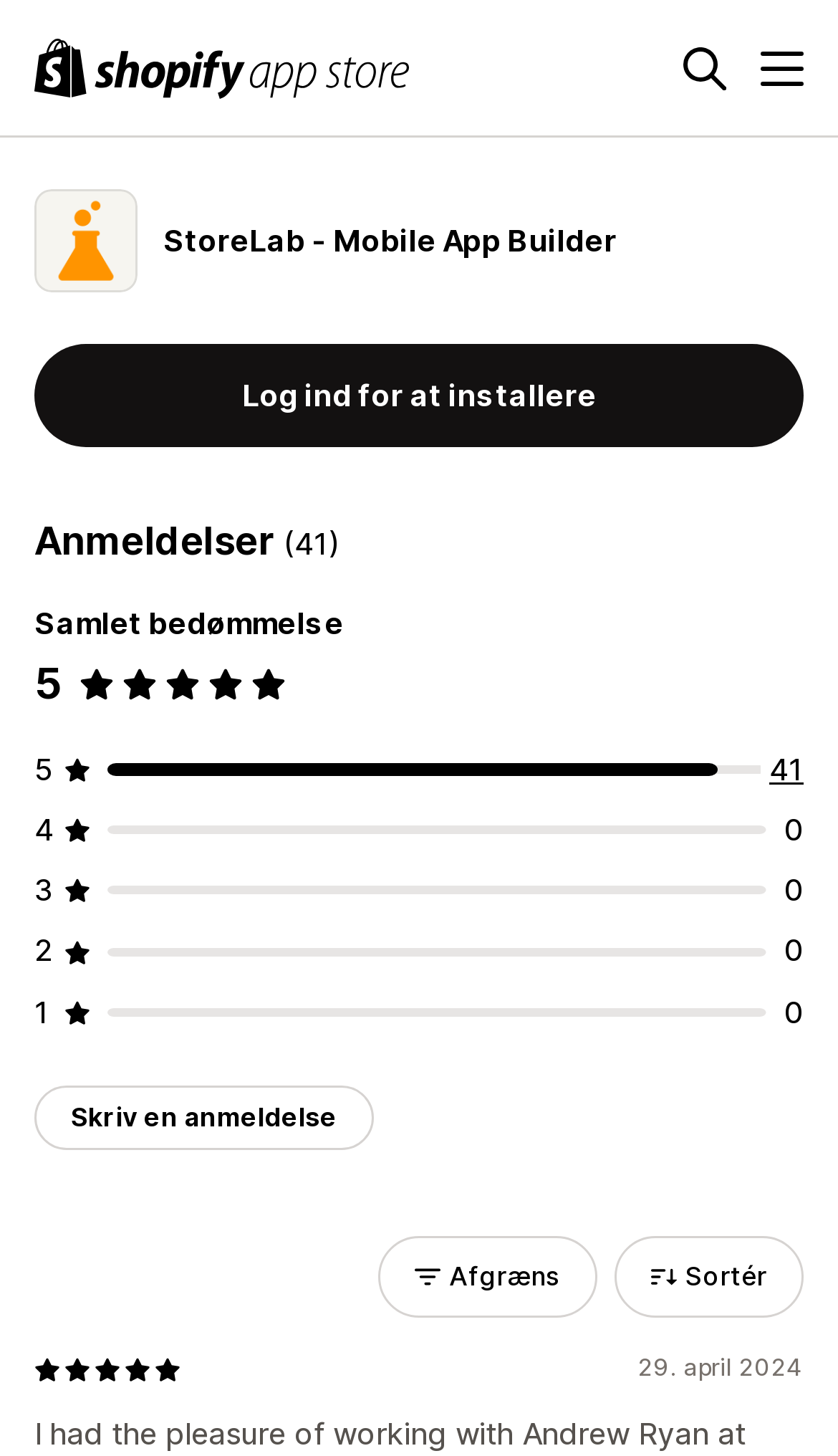What is the purpose of the button 'Log ind for at installere'?
Can you give a detailed and elaborate answer to the question?

I inferred the purpose of the button by looking at its text 'Log ind for at installere' which means 'Log in to install' in Danish, suggesting that the button is used to log in to install something, likely the app.